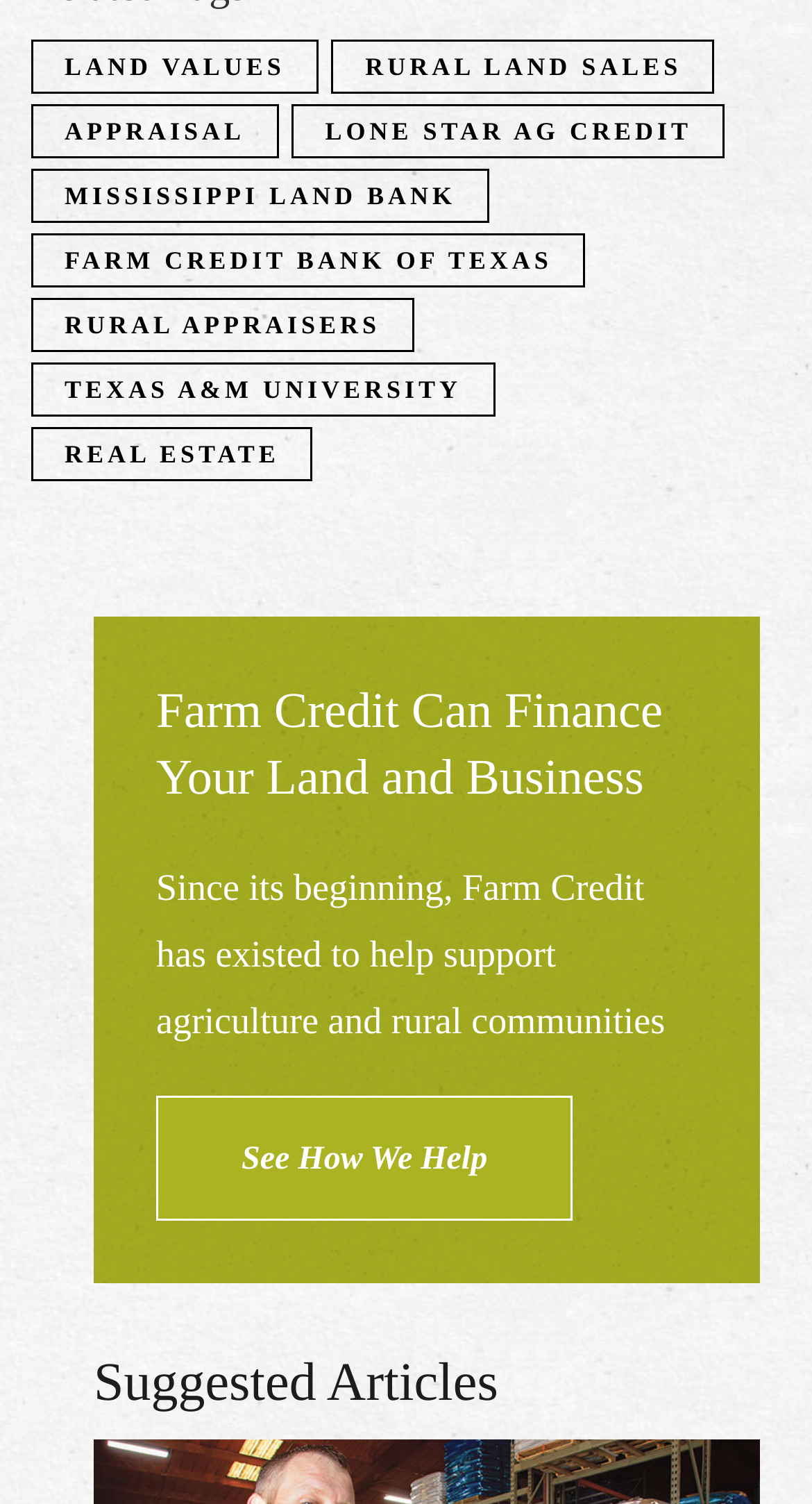Answer the following query with a single word or phrase:
How many links are in the top section?

7